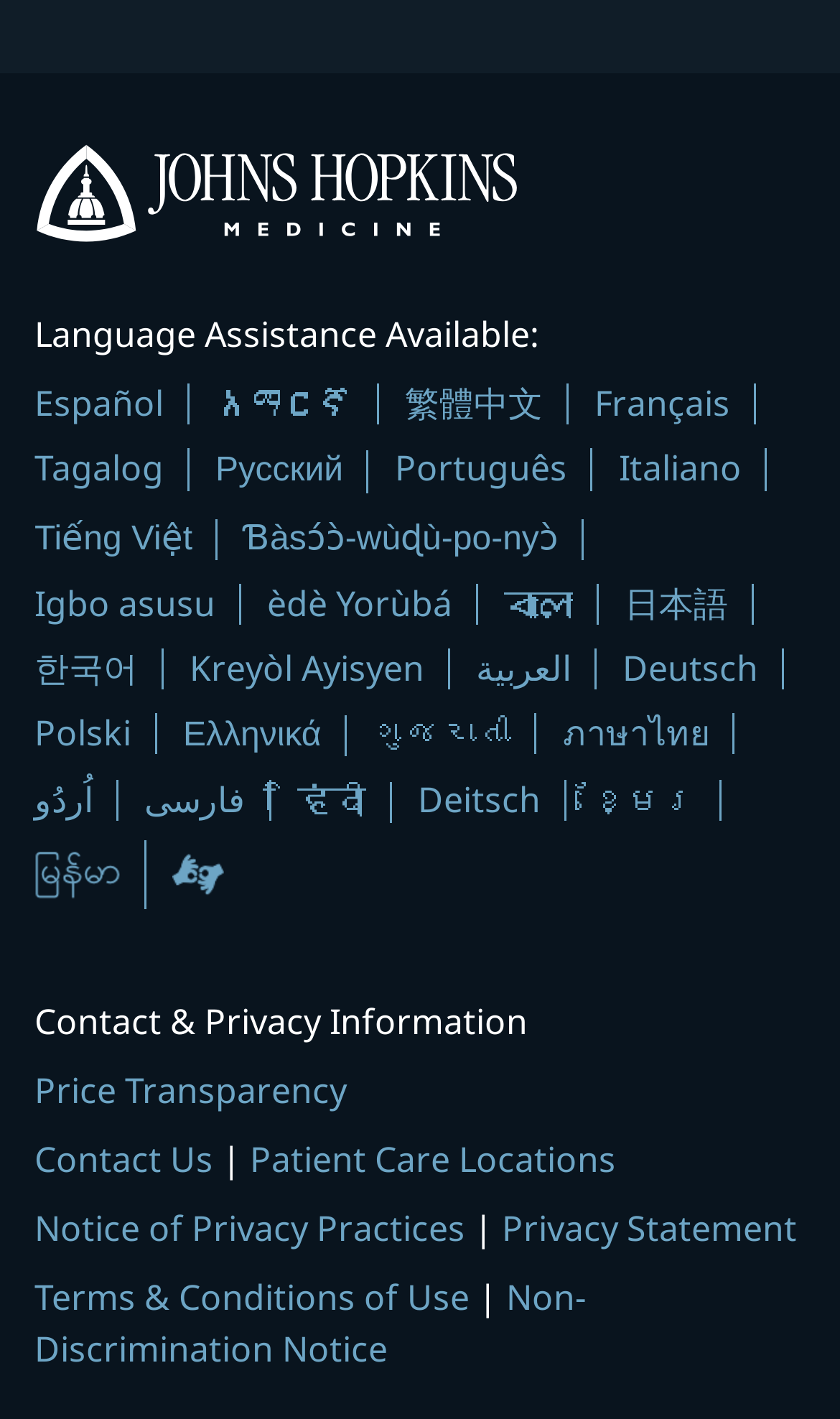Locate the bounding box coordinates of the area you need to click to fulfill this instruction: 'Access Patient Care Locations'. The coordinates must be in the form of four float numbers ranging from 0 to 1: [left, top, right, bottom].

[0.297, 0.801, 0.733, 0.834]